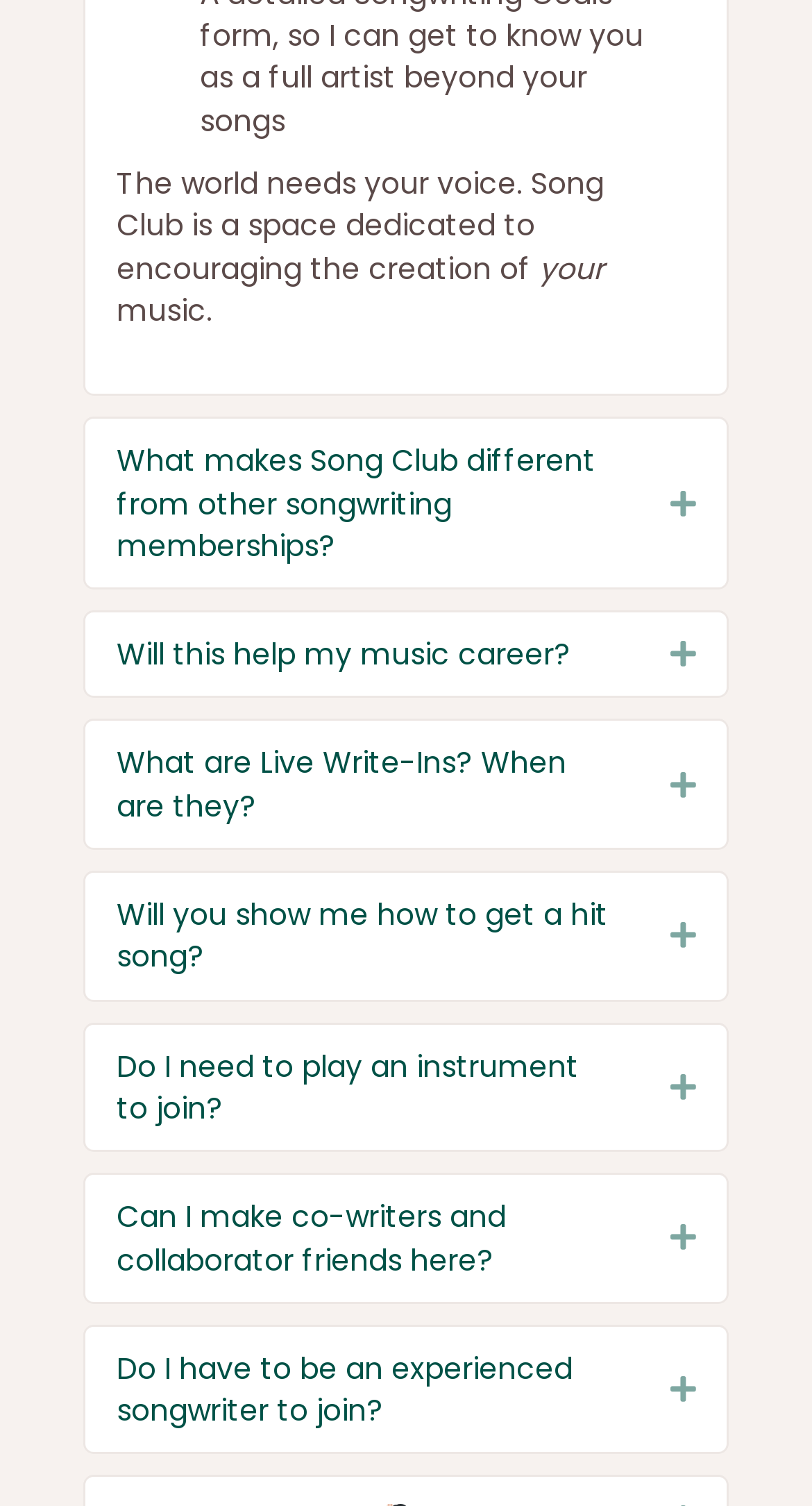Using the given element description, provide the bounding box coordinates (top-left x, top-left y, bottom-right x, bottom-right y) for the corresponding UI element in the screenshot: Expand

[0.749, 0.292, 0.856, 0.376]